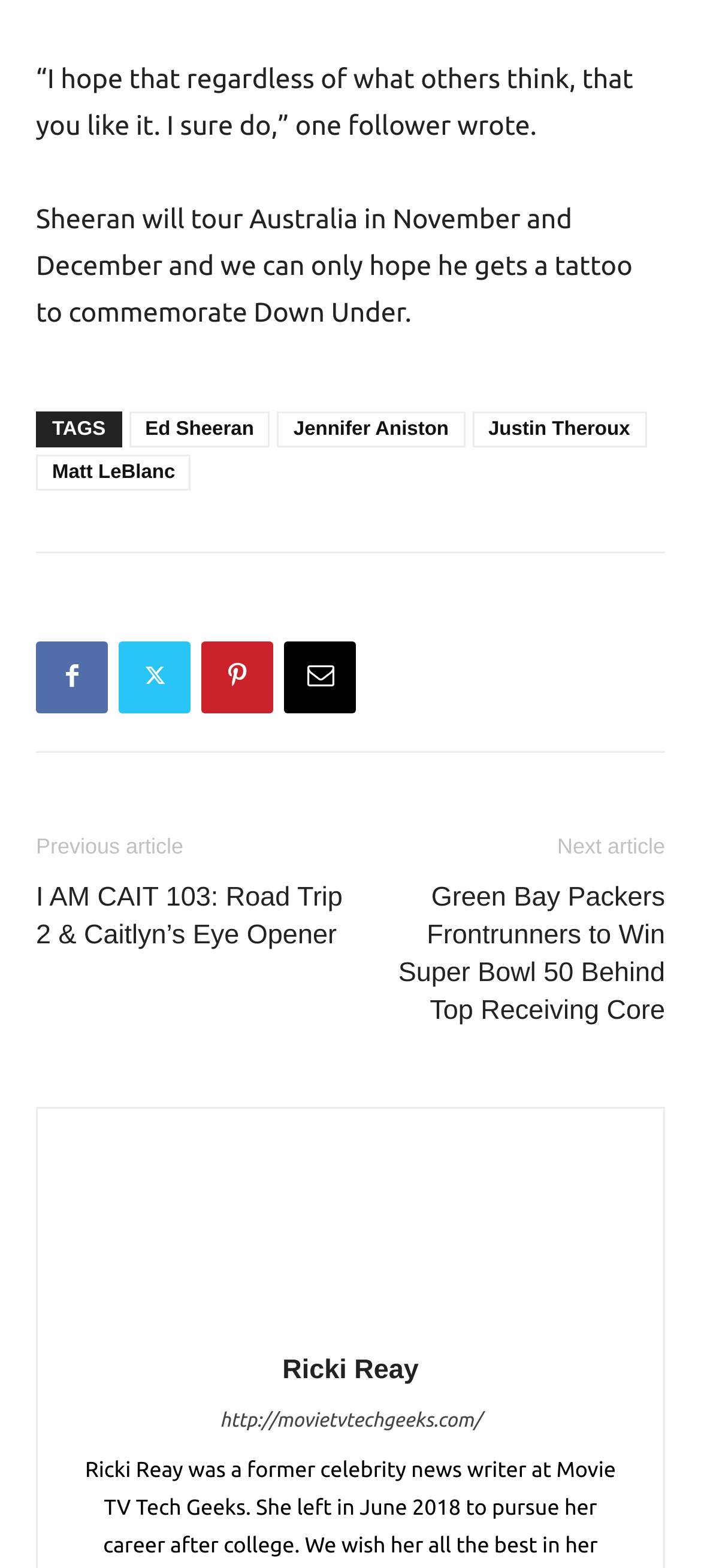Show the bounding box coordinates of the element that should be clicked to complete the task: "Like the article".

[0.051, 0.377, 0.821, 0.401]